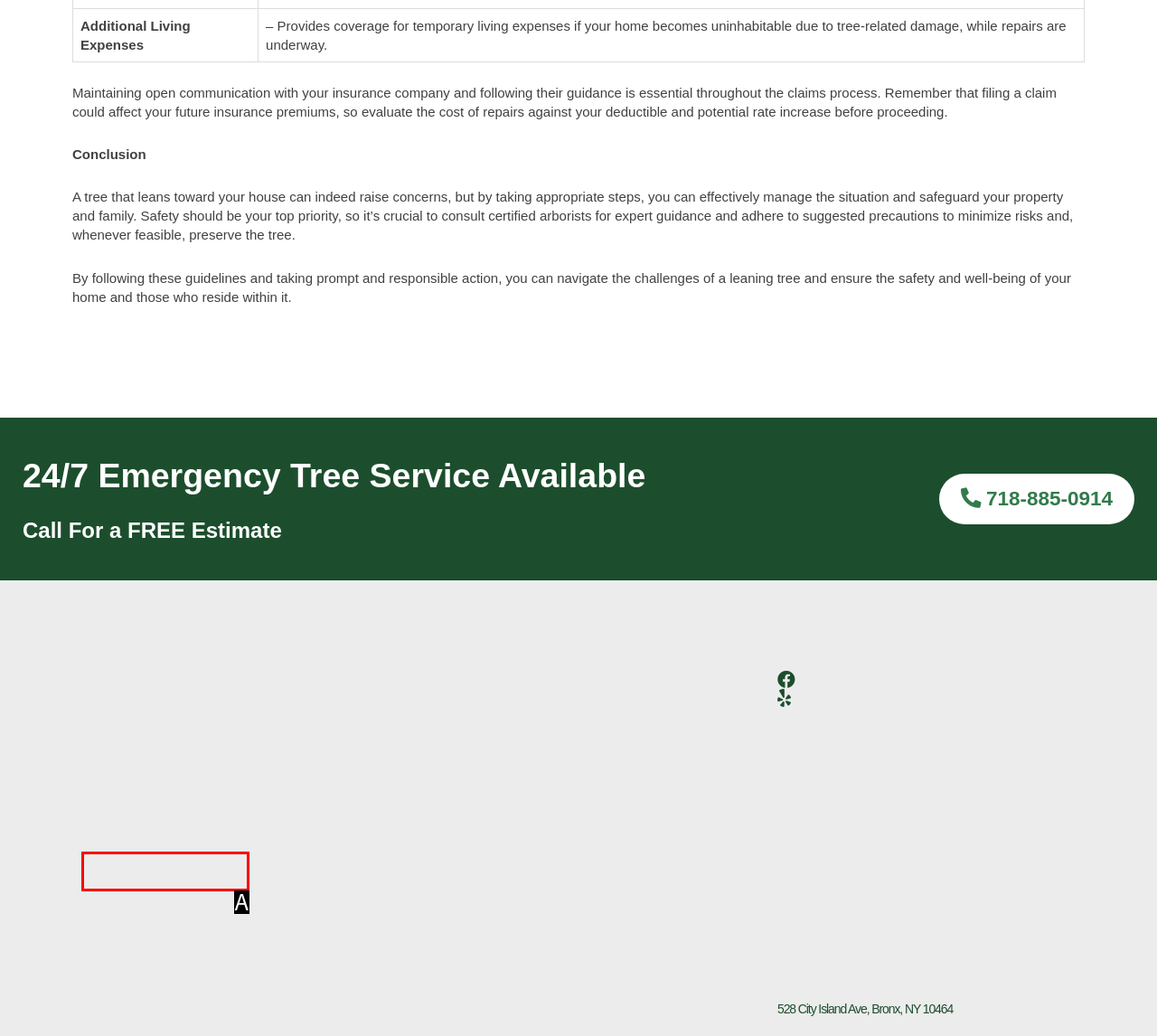Based on the description: alt="Ownestrees logo"
Select the letter of the corresponding UI element from the choices provided.

A